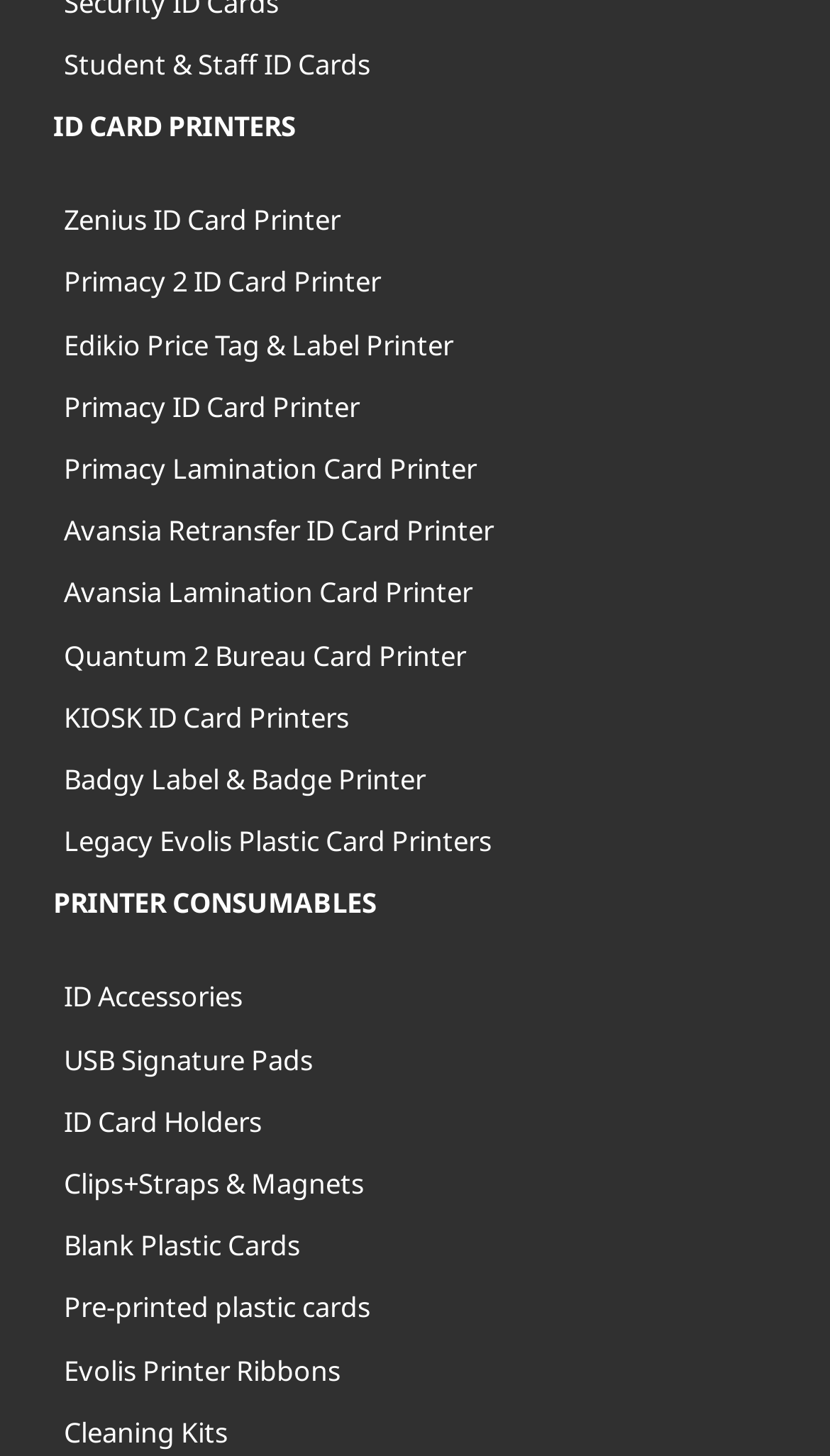Please indicate the bounding box coordinates for the clickable area to complete the following task: "call the office". The coordinates should be specified as four float numbers between 0 and 1, i.e., [left, top, right, bottom].

None